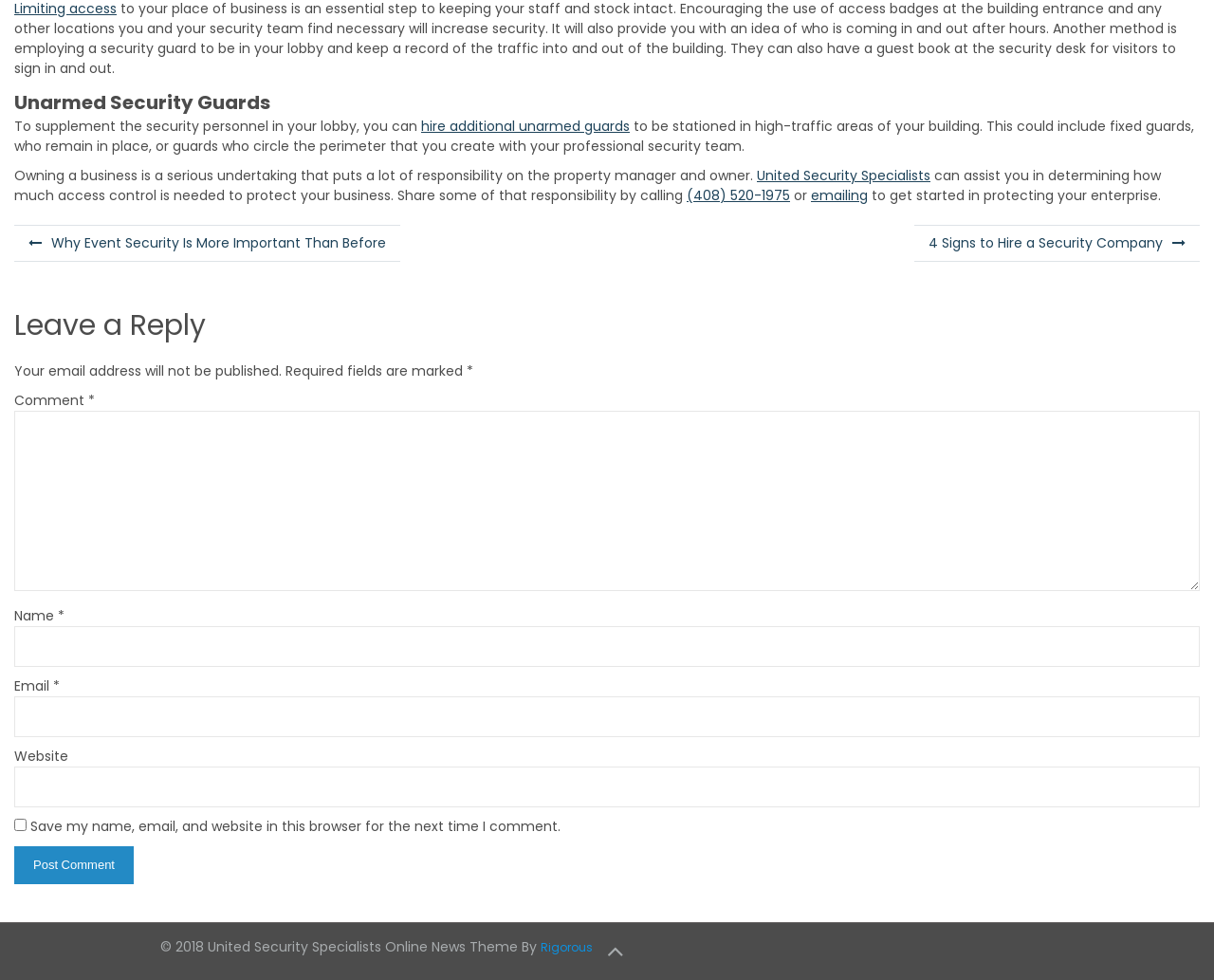Please indicate the bounding box coordinates of the element's region to be clicked to achieve the instruction: "Contact United Security Specialists". Provide the coordinates as four float numbers between 0 and 1, i.e., [left, top, right, bottom].

[0.623, 0.17, 0.766, 0.189]